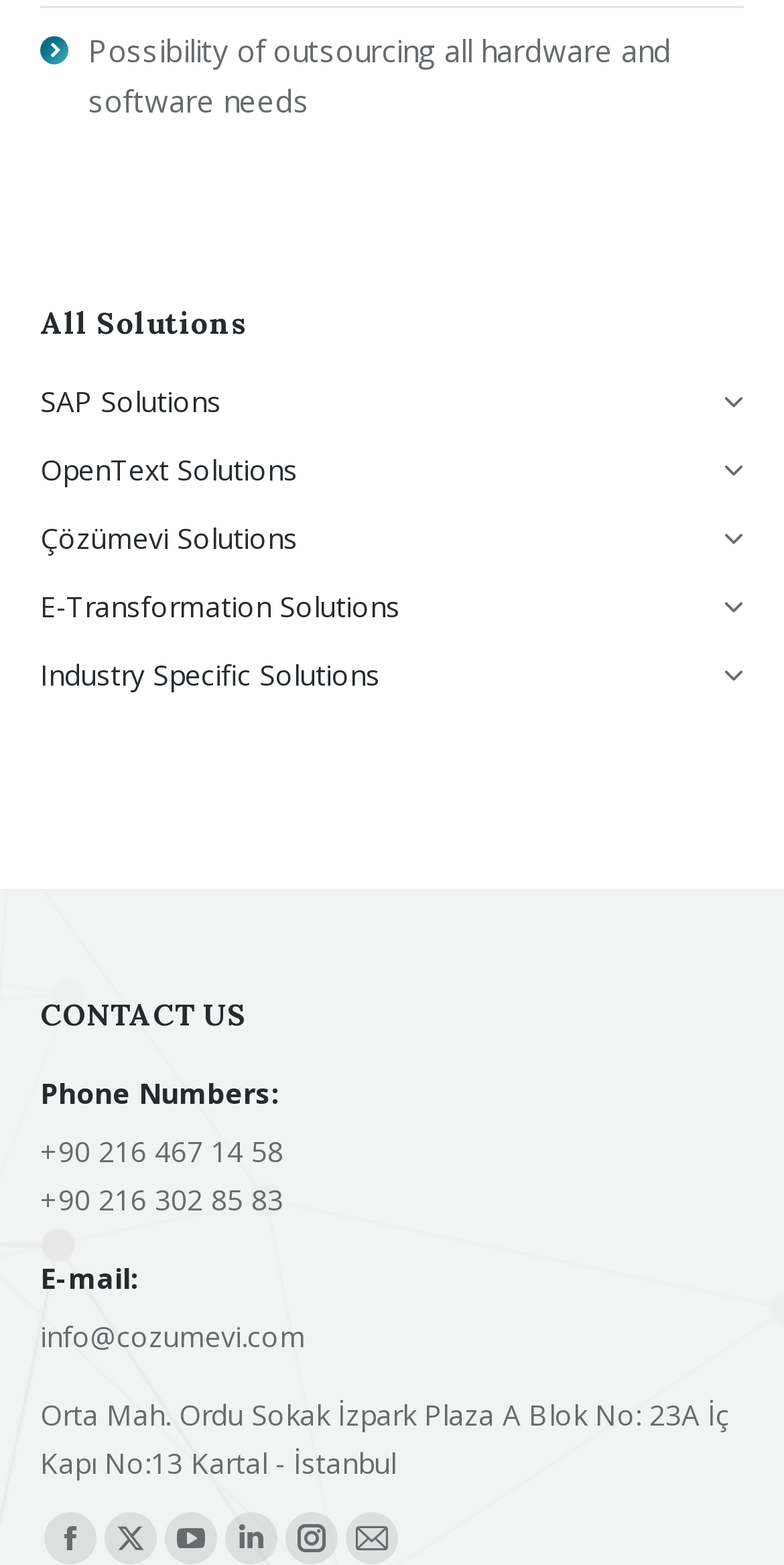How many social media platforms are listed?
Ensure your answer is thorough and detailed.

In the 'Find us on:' section, there are five social media platforms listed: Facebook, X, YouTube, Linkedin, and Instagram.